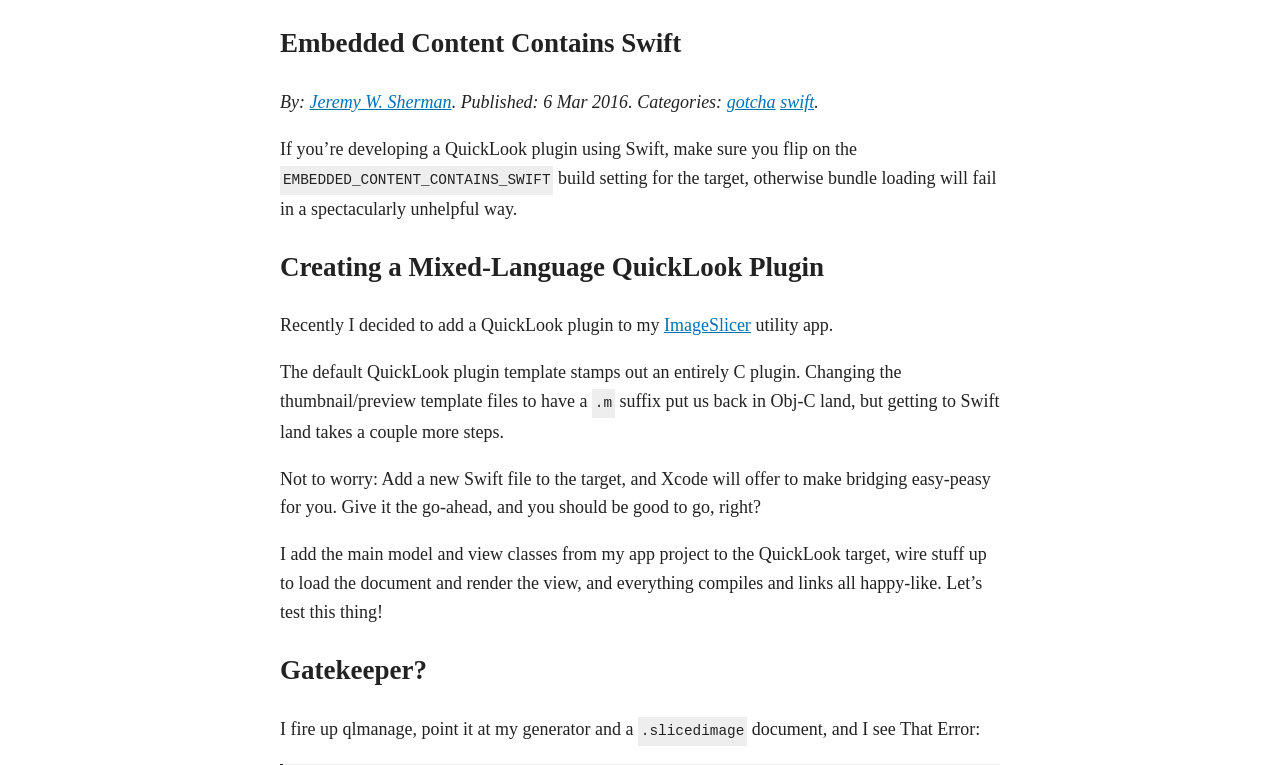Deliver a detailed narrative of the webpage's visual and textual elements.

The webpage appears to be a blog post or article about developing a QuickLook plugin using Swift. At the top, there is a header section that contains the title "Embedded Content Contains Swift" and the author's name "Jeremy W. Sherman". Below the title, there is a section that displays the publication date "6 Mar 2016" and categories "gotcha" and "swift".

The main content of the webpage is divided into several sections. The first section starts with a paragraph of text that discusses developing a QuickLook plugin using Swift and the importance of setting a specific build setting. This section also includes a code snippet with the text "EMBEDDED_CONTENT_CONTAINS_SWIFT".

The next section is headed by "Creating a Mixed-Language QuickLook Plugin" and discusses the author's experience of adding a QuickLook plugin to their utility app "ImageSlicer". This section includes several paragraphs of text that explain the process of creating a mixed-language QuickLook plugin, including changing the thumbnail/preview template files and adding a new Swift file to the target.

The following section is headed by "Gatekeeper?" and discusses the author's experience of testing the QuickLook plugin using qlmanage. This section includes a code snippet with the text ".slicedimage" and a paragraph of text that describes the error encountered during testing.

Throughout the webpage, there are several links to other resources, including the author's utility app "ImageSlicer" and categories "gotcha" and "swift". The webpage also includes several code snippets and paragraphs of text that provide detailed explanations of the development process.